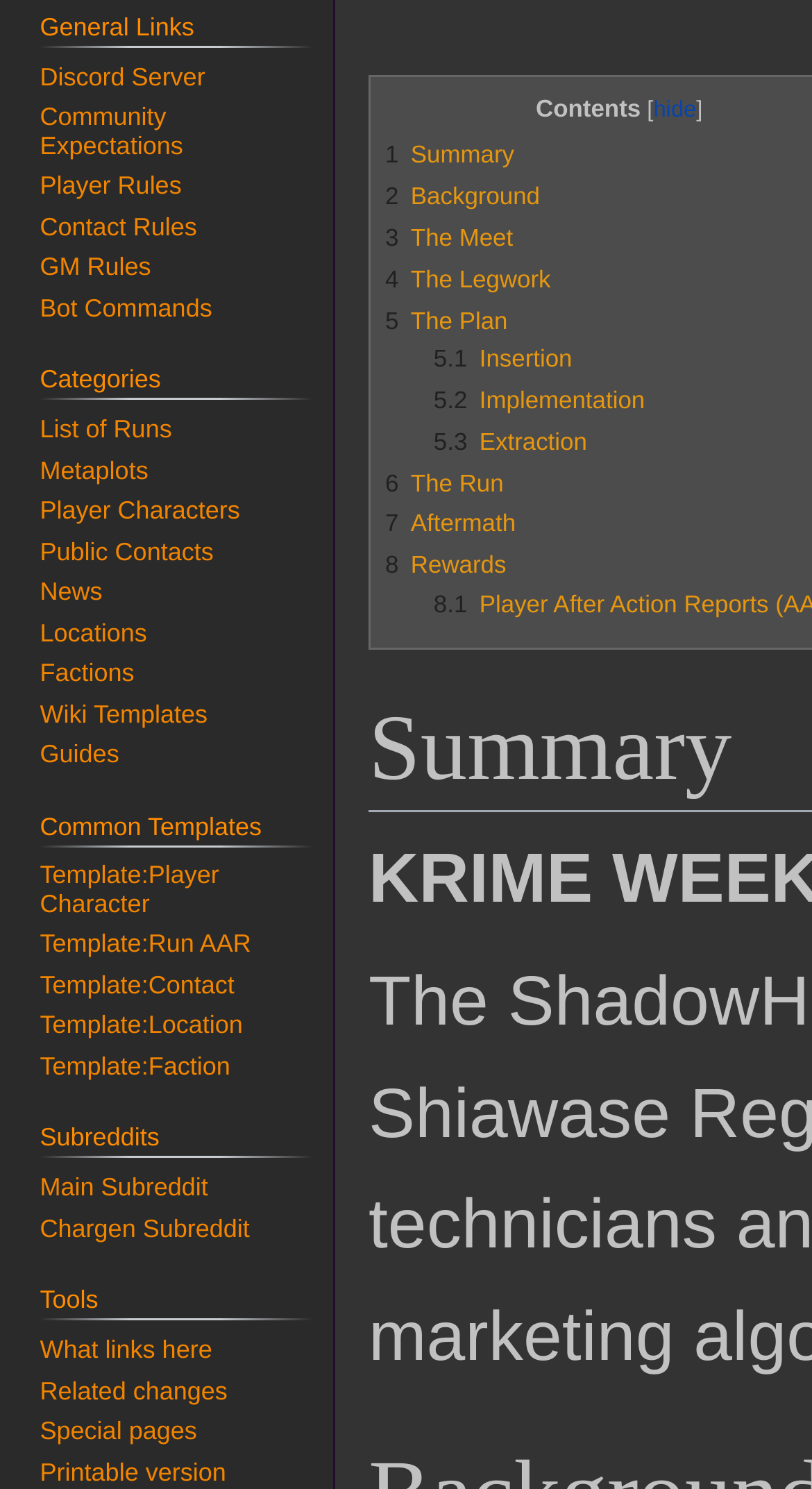Find the bounding box coordinates for the element described here: "News".

[0.049, 0.388, 0.126, 0.407]